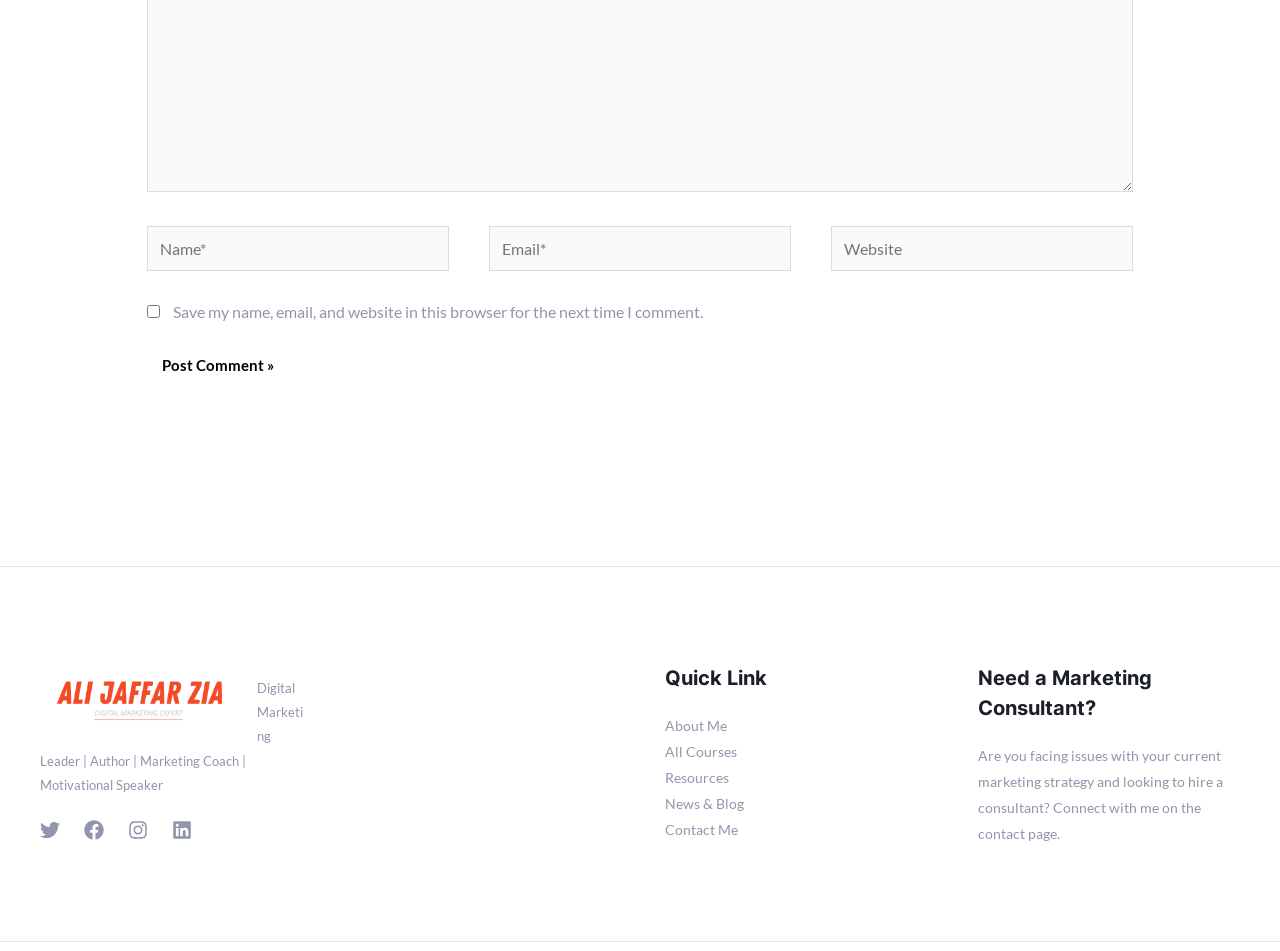What is the purpose of the checkbox?
Kindly offer a detailed explanation using the data available in the image.

The checkbox is located below the comment form and is labeled 'Save my name, email, and website in this browser for the next time I comment.' This suggests that its purpose is to save the user's comment information for future use.